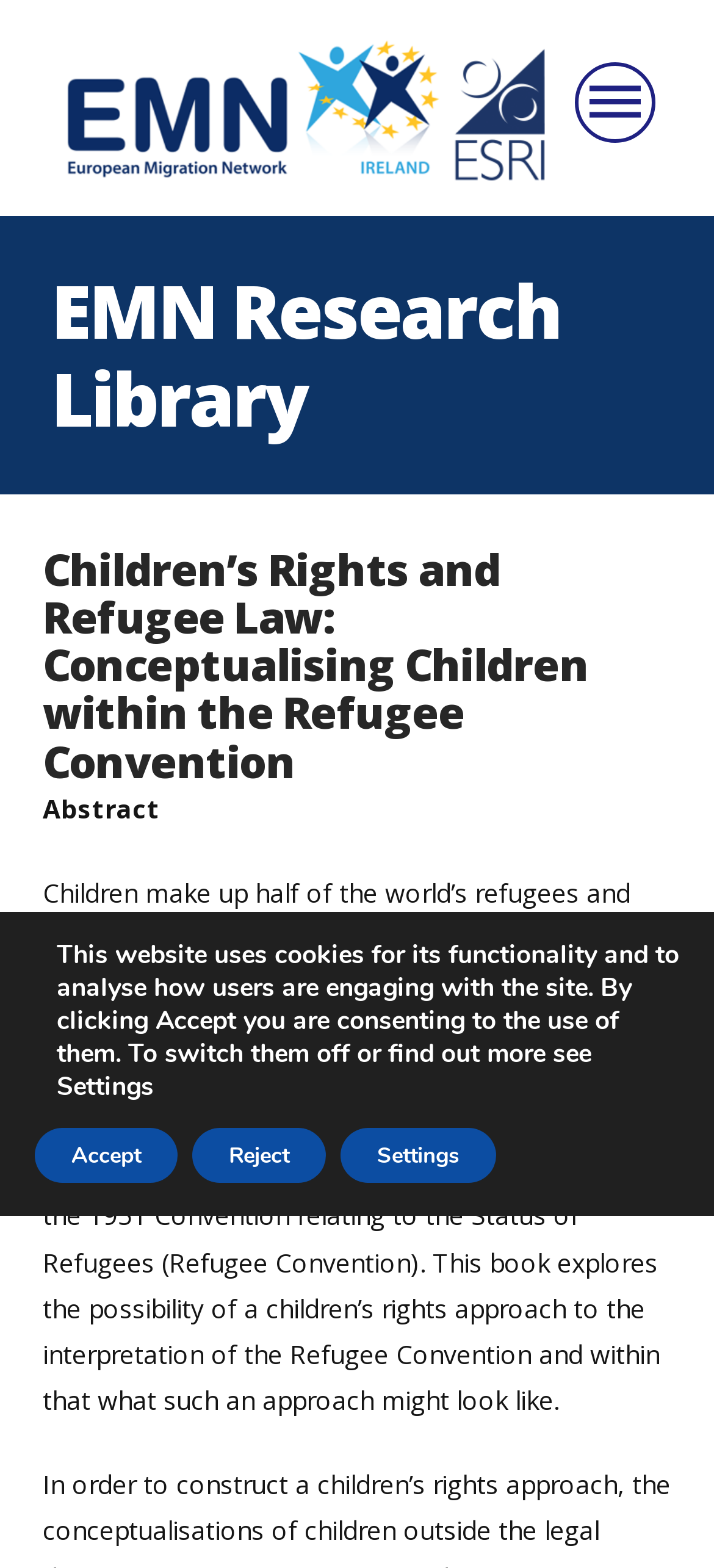Given the element description, predict the bounding box coordinates in the format (top-left x, top-left y, bottom-right x, bottom-right y), using floating point numbers between 0 and 1: Privacy Policy

None